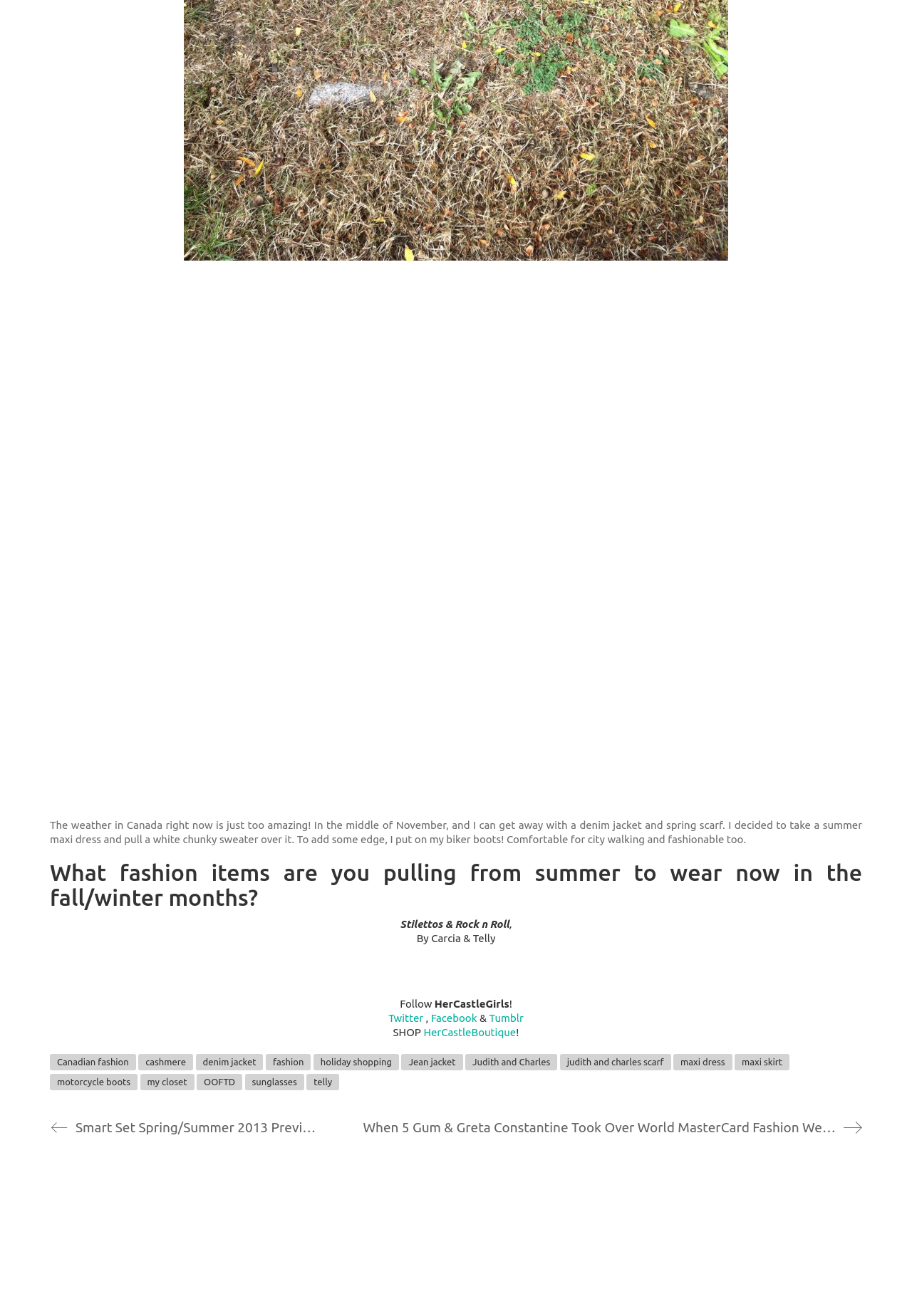Please specify the bounding box coordinates of the region to click in order to perform the following instruction: "Explore the maxi dress link".

[0.738, 0.801, 0.803, 0.813]